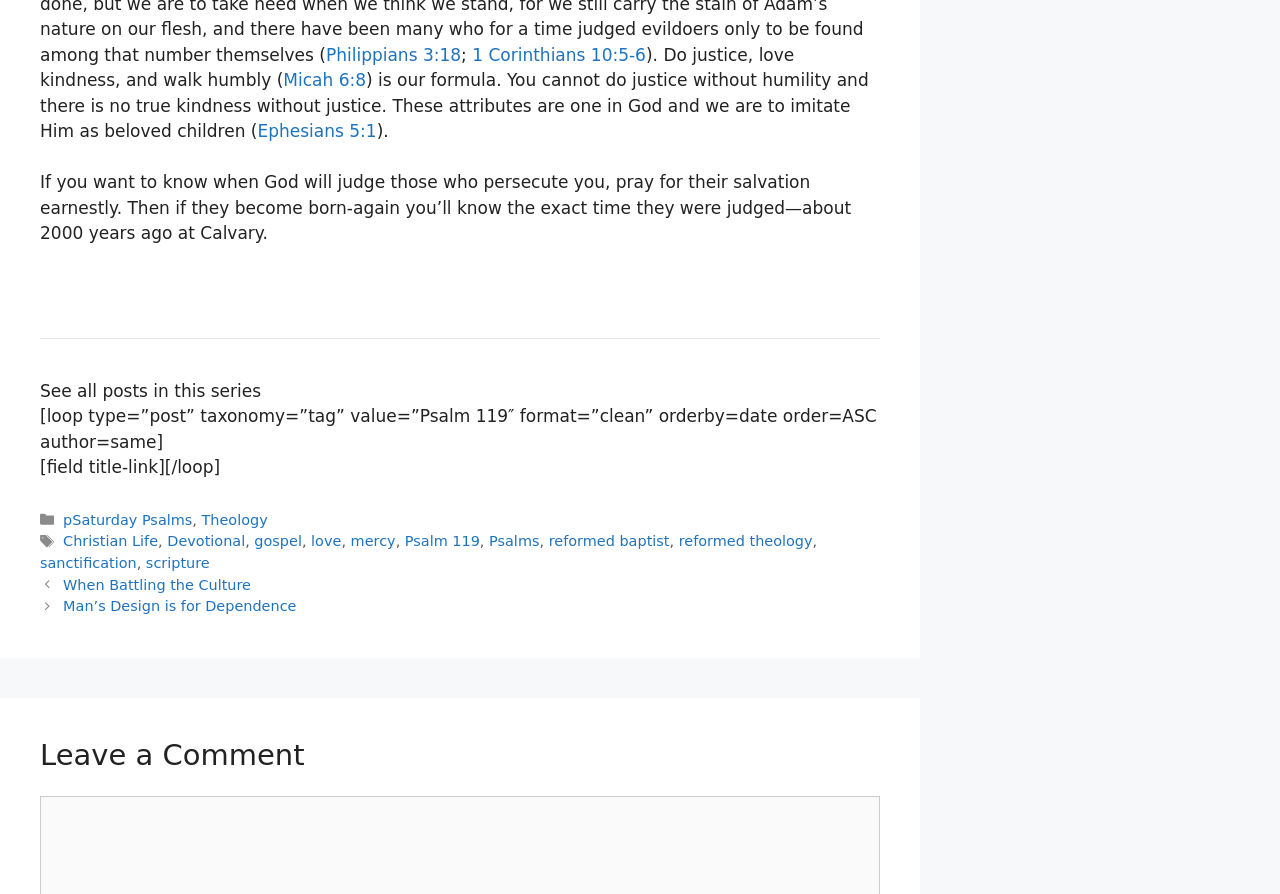Provide the bounding box coordinates of the HTML element this sentence describes: "About Ajmer".

None